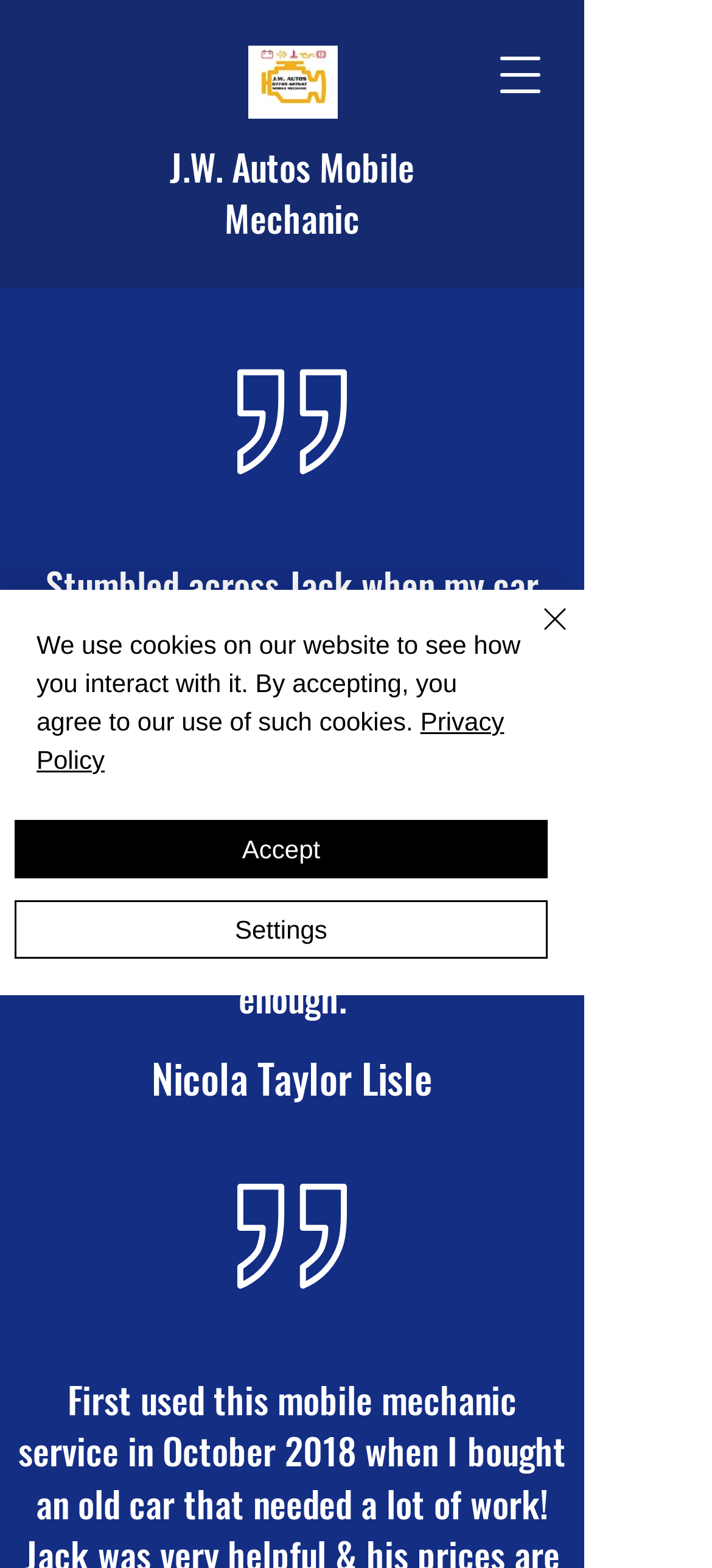Create a detailed narrative of the webpage’s visual and textual elements.

The webpage is about reviews and testimonials from previous customers of J.W. Autos Mobile Mechanic. At the top left, there is a logo of JW Autos, and next to it, a link to the company's name. On the top right, there is a button to open a navigation menu. 

Below the logo, there are four testimonials from satisfied customers, each with a brief quote about their positive experience with the company. The quotes are arranged vertically, with the first one starting from the top left and the last one ending at the bottom right. 

Below the testimonials, there is a heading with the name "Nicola Taylor Lisle", likely the name of one of the customers who provided a review. 

At the bottom of the page, there is a cookie policy alert that takes up most of the width. The alert has a brief message about the use of cookies on the website and provides links to the Privacy Policy and buttons to Accept, Settings, and Close the alert. The Close button has an icon next to it.